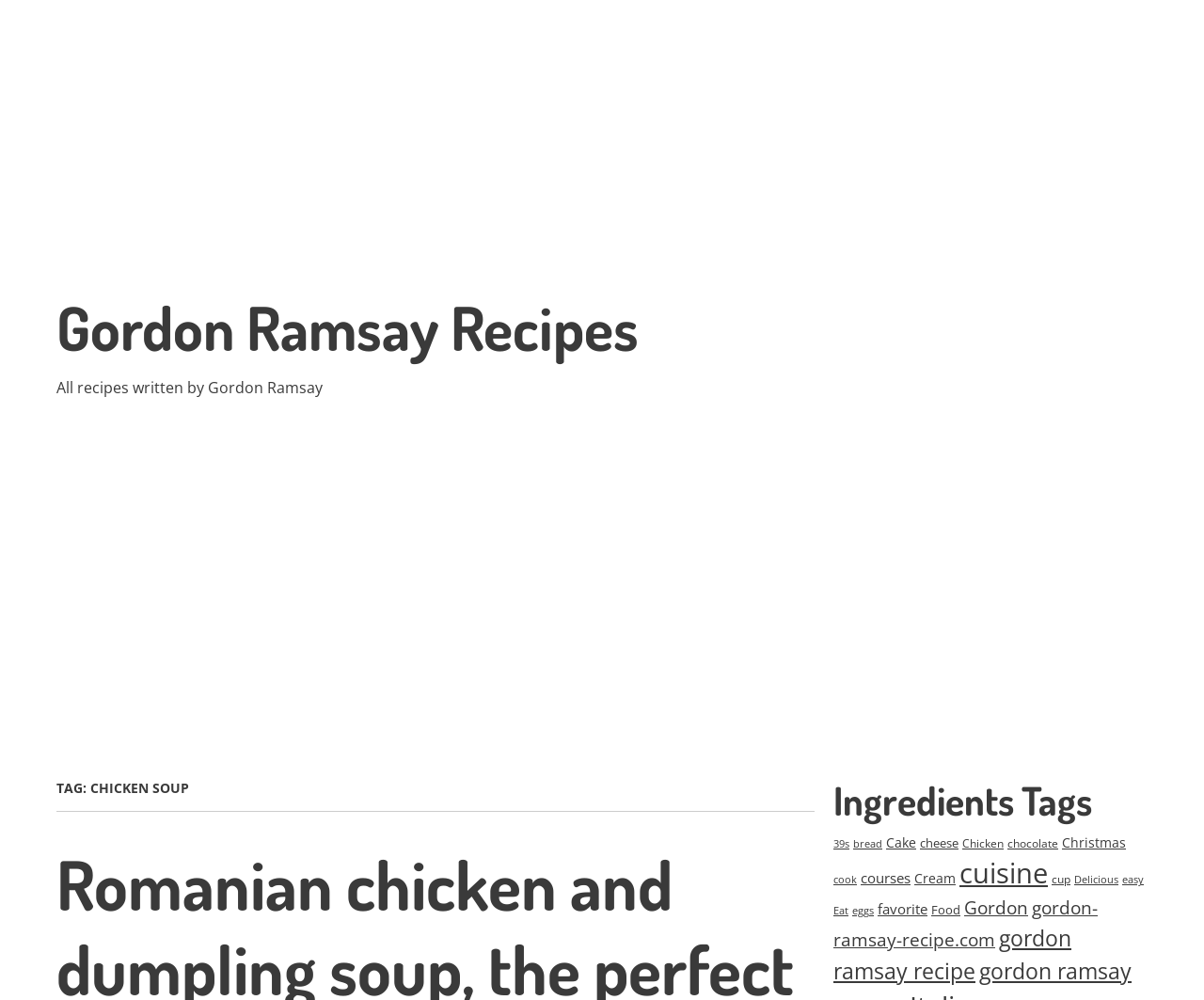Please find the bounding box coordinates of the section that needs to be clicked to achieve this instruction: "Explore recipes with chicken as an ingredient".

[0.799, 0.837, 0.834, 0.851]